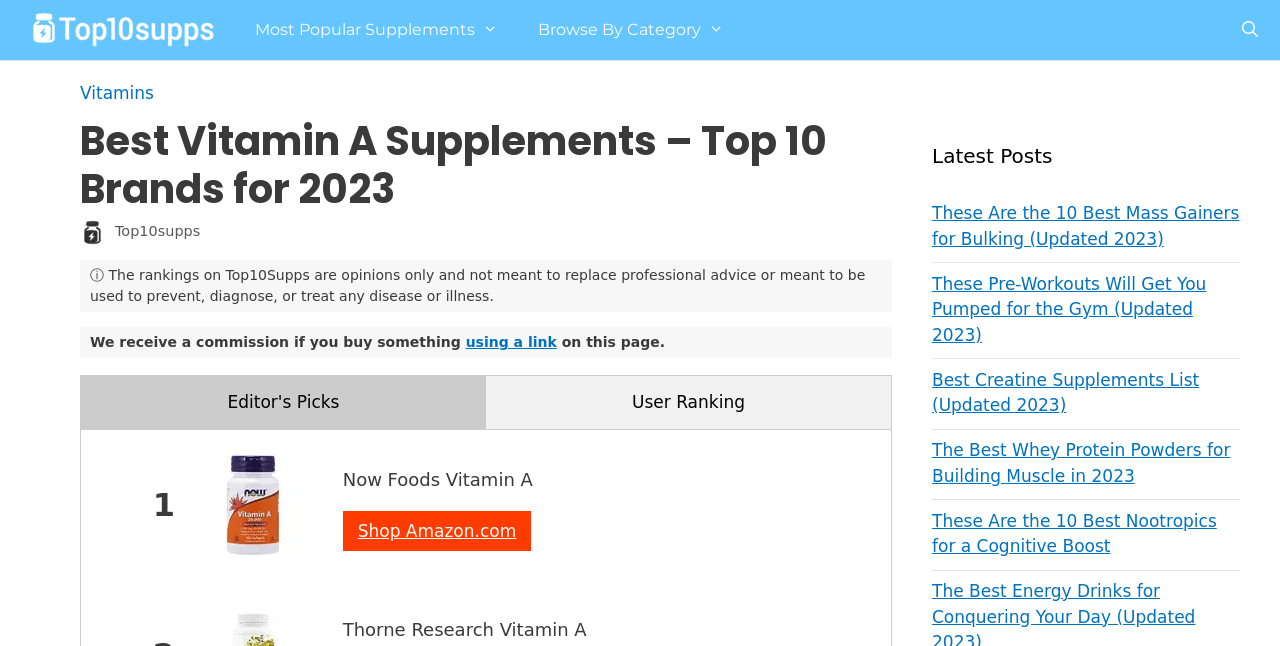Identify the bounding box coordinates for the element that needs to be clicked to fulfill this instruction: "Shop on Amazon.com for Now Foods Vitamin A". Provide the coordinates in the format of four float numbers between 0 and 1: [left, top, right, bottom].

[0.268, 0.791, 0.415, 0.853]